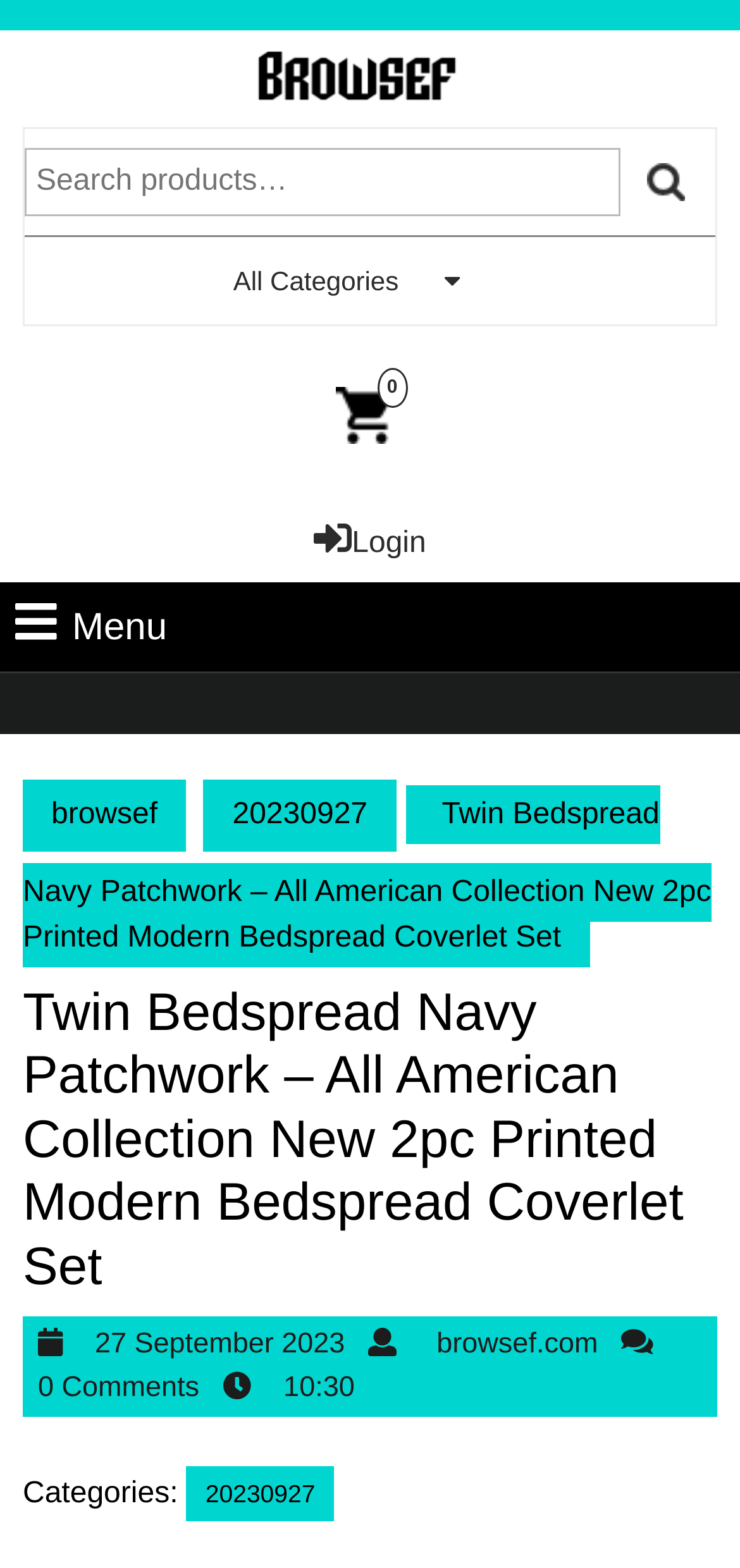Using the provided element description, identify the bounding box coordinates as (top-left x, top-left y, bottom-right x, bottom-right y). Ensure all values are between 0 and 1. Description: Cart Image

[0.031, 0.254, 0.952, 0.275]